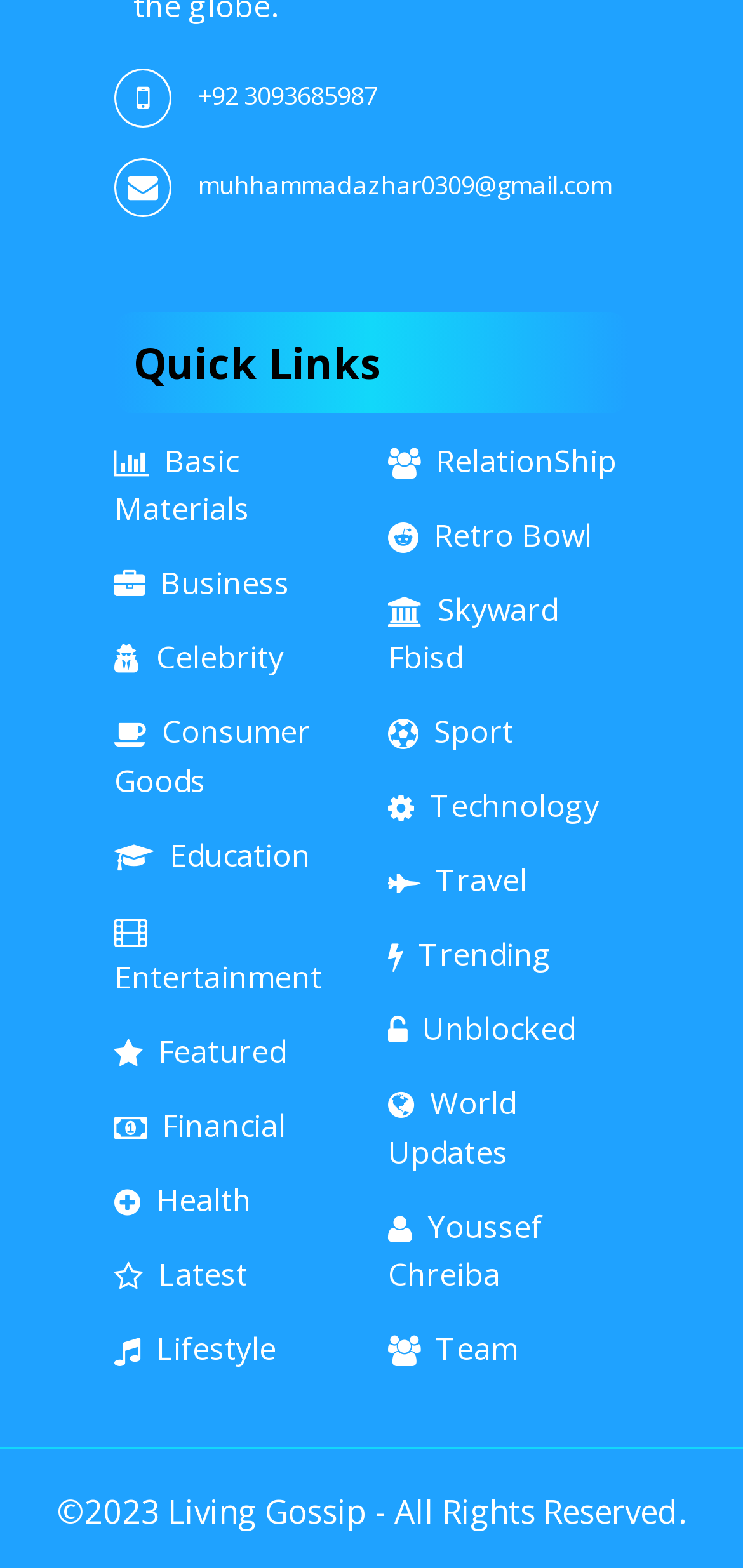Respond to the following question using a concise word or phrase: 
How many categories are listed?

24